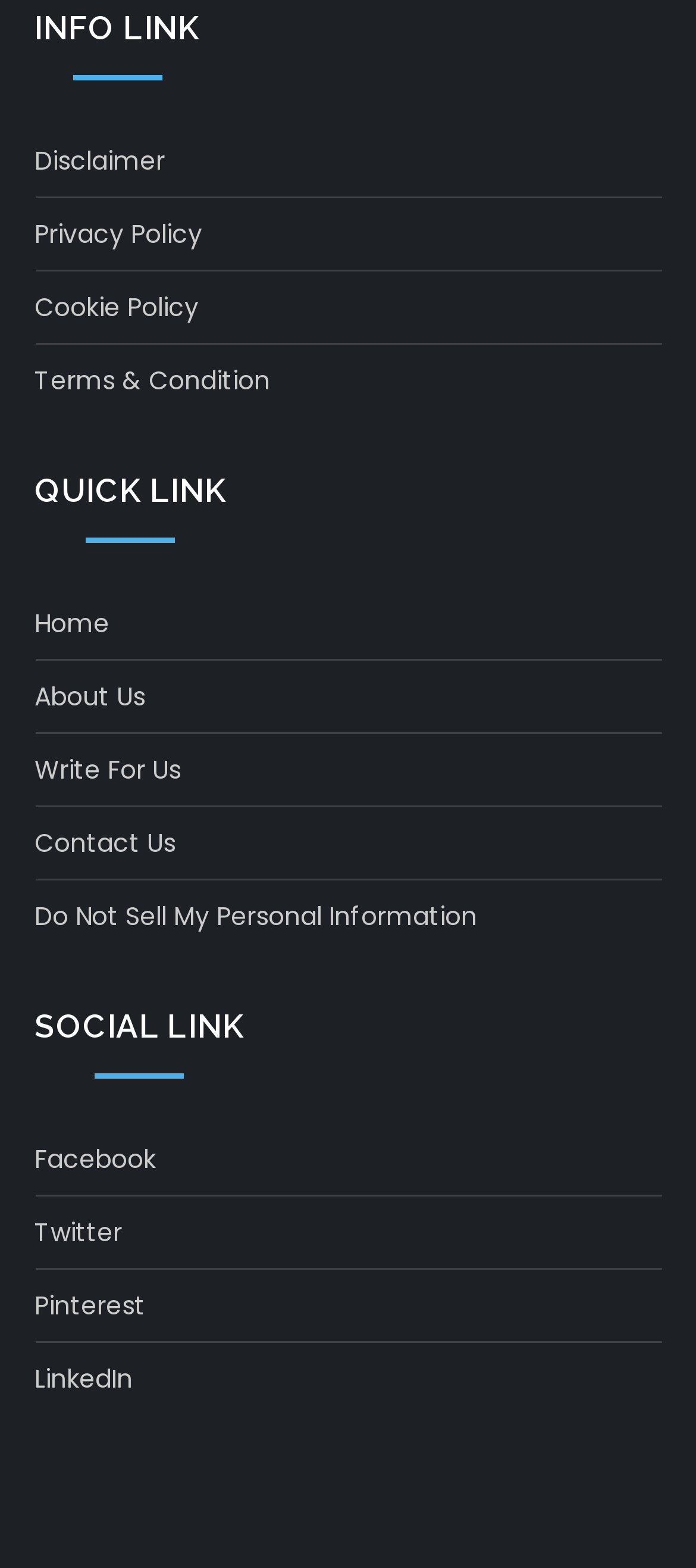Identify the bounding box coordinates of the region that needs to be clicked to carry out this instruction: "Contact us". Provide these coordinates as four float numbers ranging from 0 to 1, i.e., [left, top, right, bottom].

[0.05, 0.523, 0.253, 0.552]